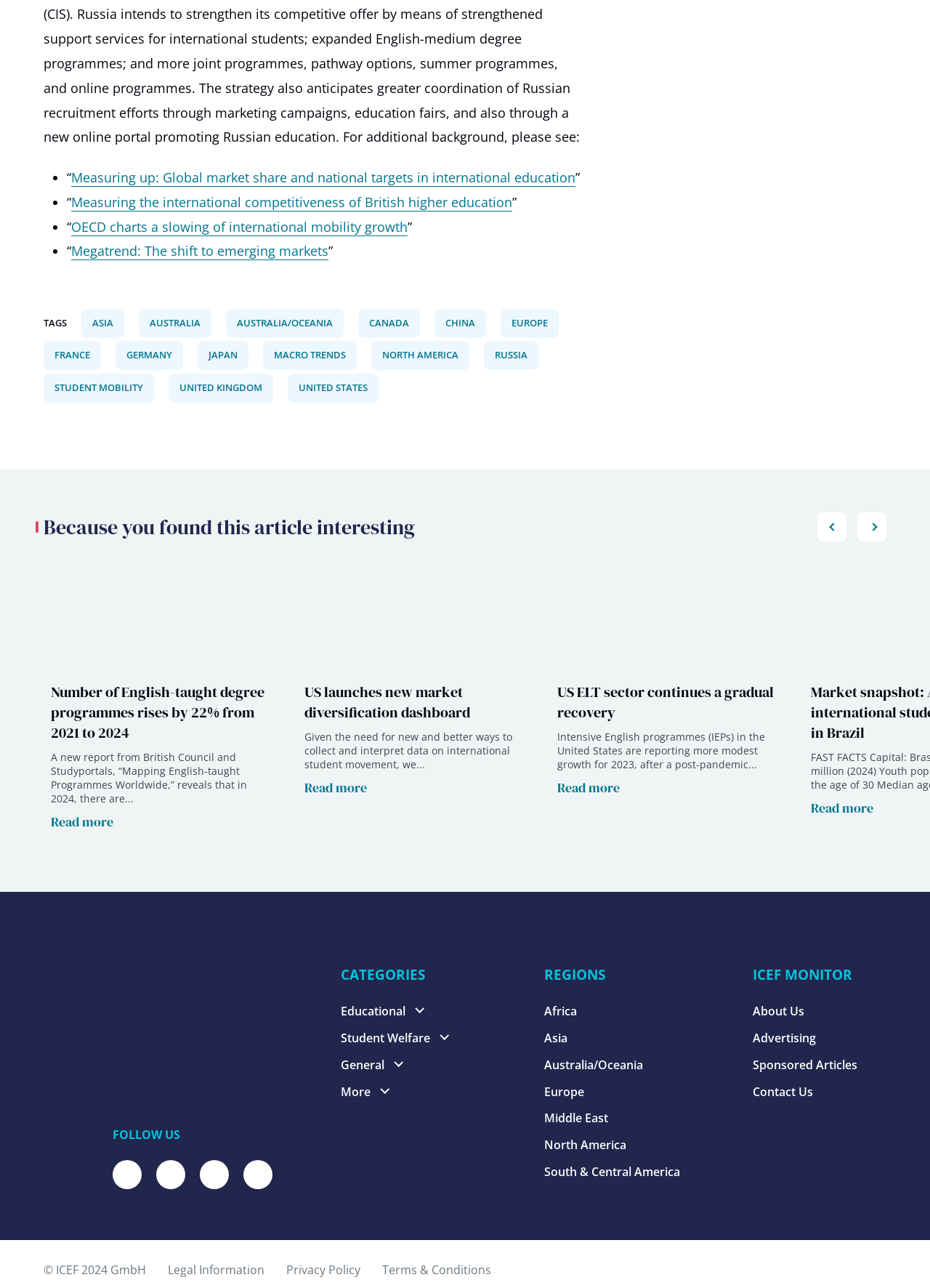Please identify the bounding box coordinates of the element I need to click to follow this instruction: "View all Asia articles".

[0.088, 0.24, 0.134, 0.262]